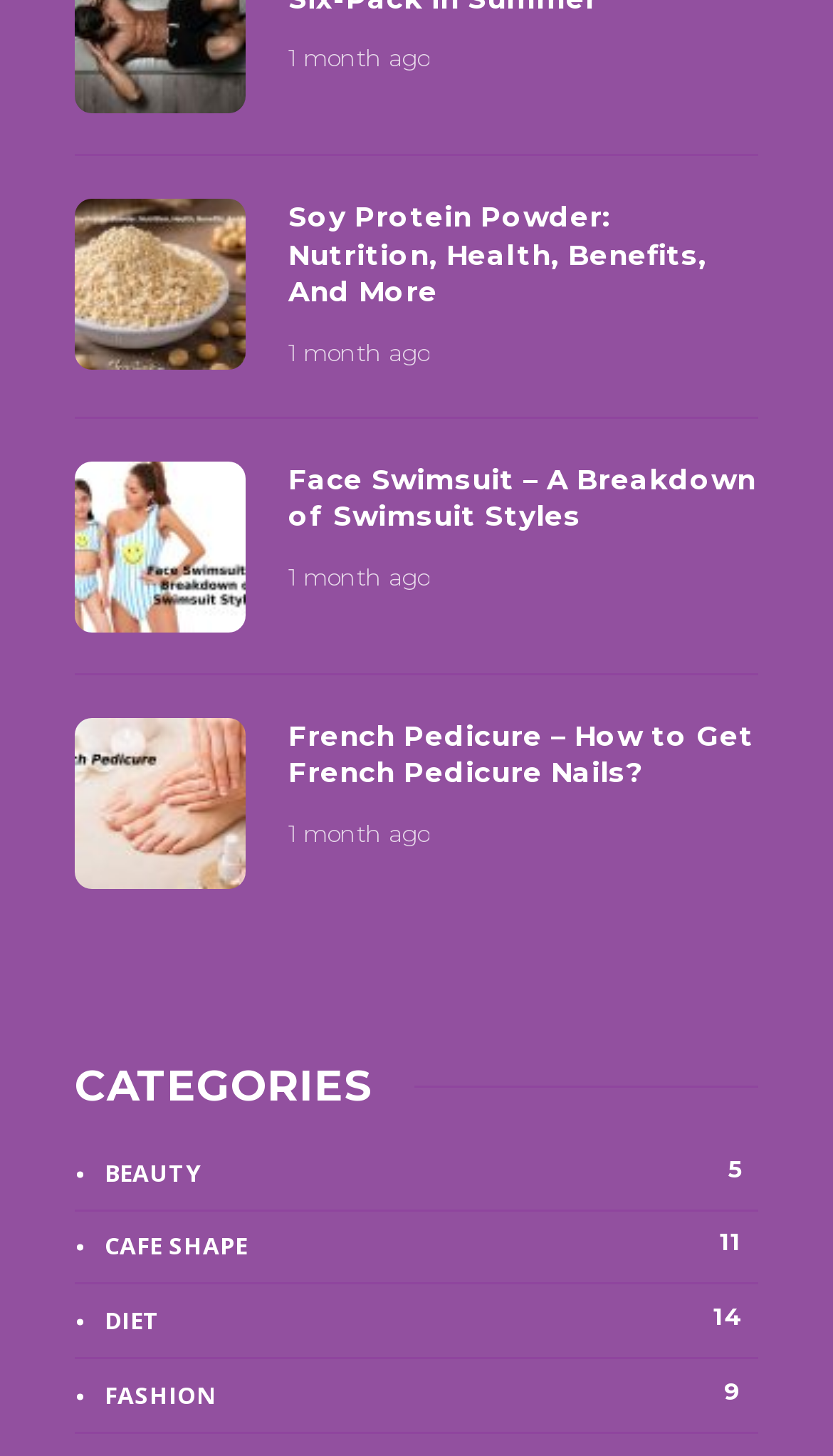How many articles are listed on the page?
Using the picture, provide a one-word or short phrase answer.

3